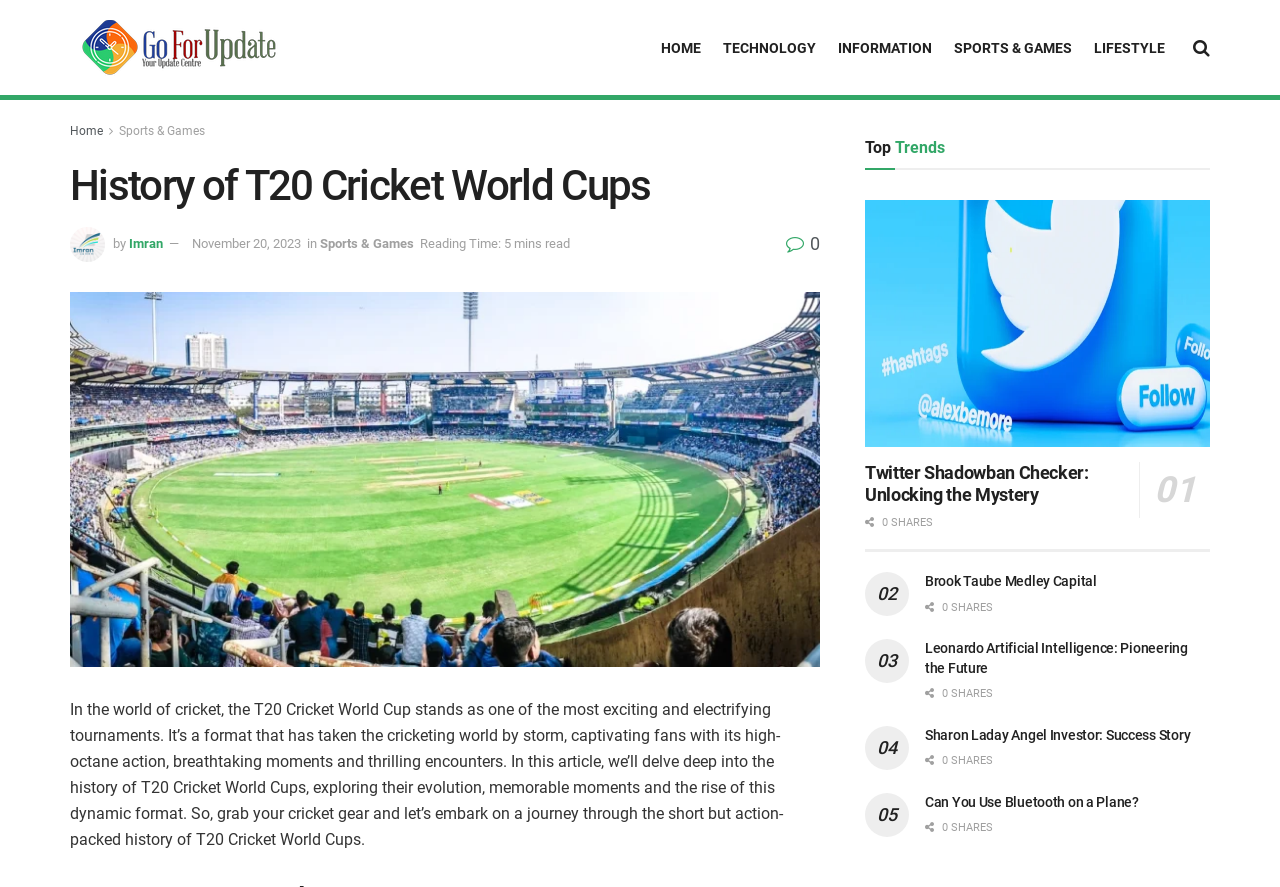Please extract the webpage's main title and generate its text content.

History of T20 Cricket World Cups